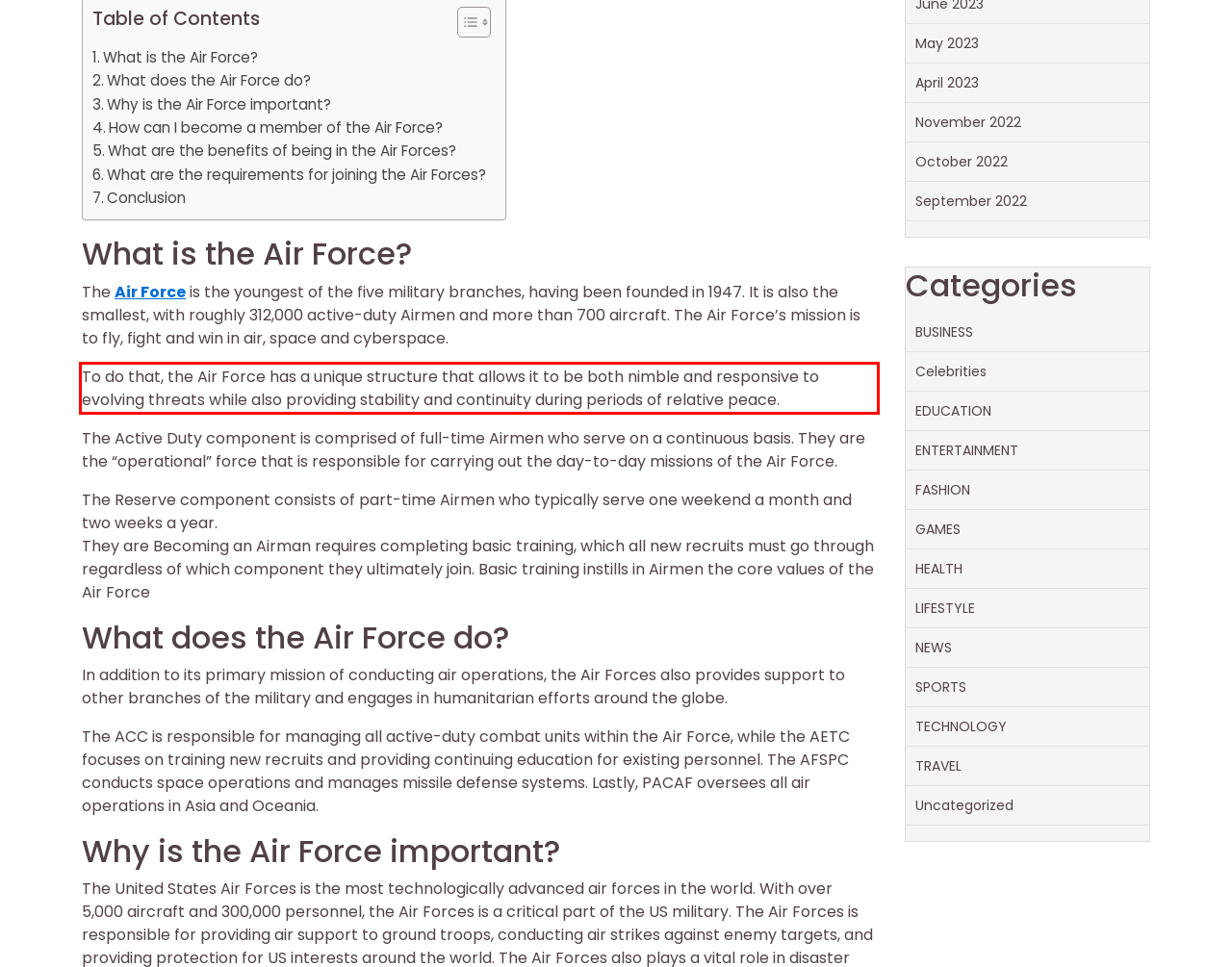Extract and provide the text found inside the red rectangle in the screenshot of the webpage.

To do that, the Air Force has a unique structure that allows it to be both nimble and responsive to evolving threats while also providing stability and continuity during periods of relative peace.